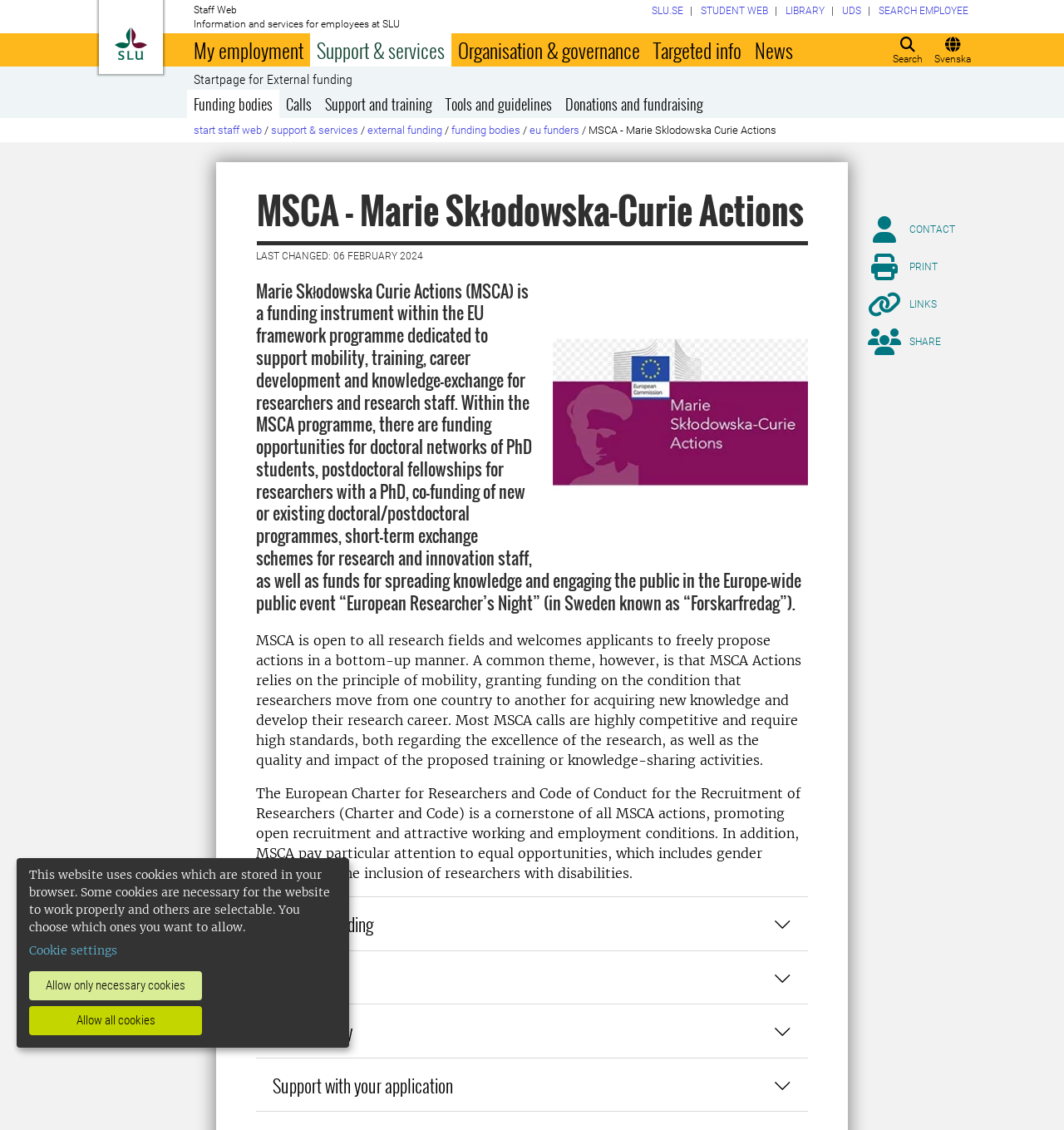What is the principle of MSCA Actions?
Could you please answer the question thoroughly and with as much detail as possible?

The principle of MSCA Actions is mentioned in the static text 'A common theme, however, is that MSCA Actions relies on the principle of mobility, granting funding on the condition that researchers move from one country to another for acquiring new knowledge and develop their research career.'.